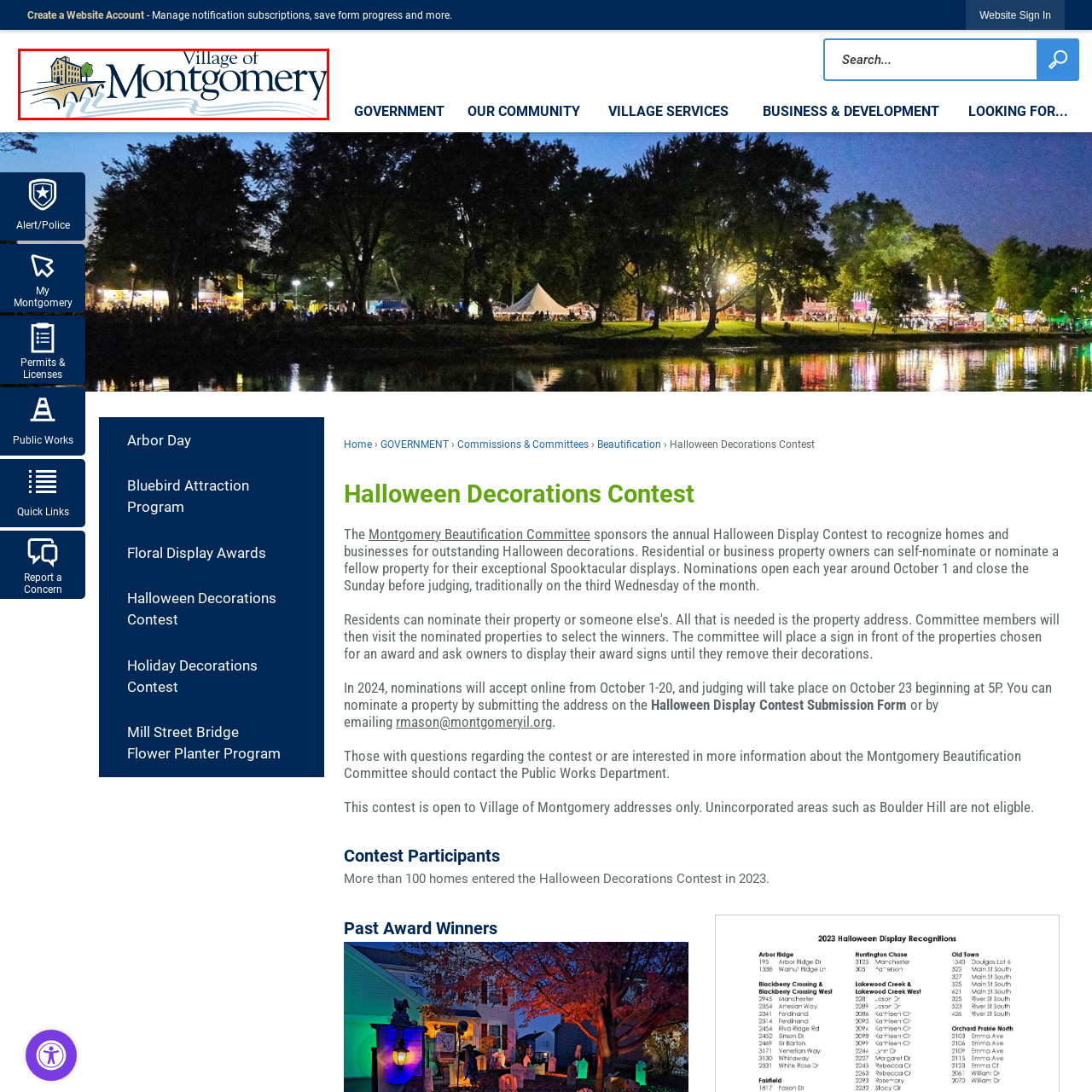What is the logo indicative of? Inspect the image encased in the red bounding box and answer using only one word or a brief phrase.

Welcoming atmosphere